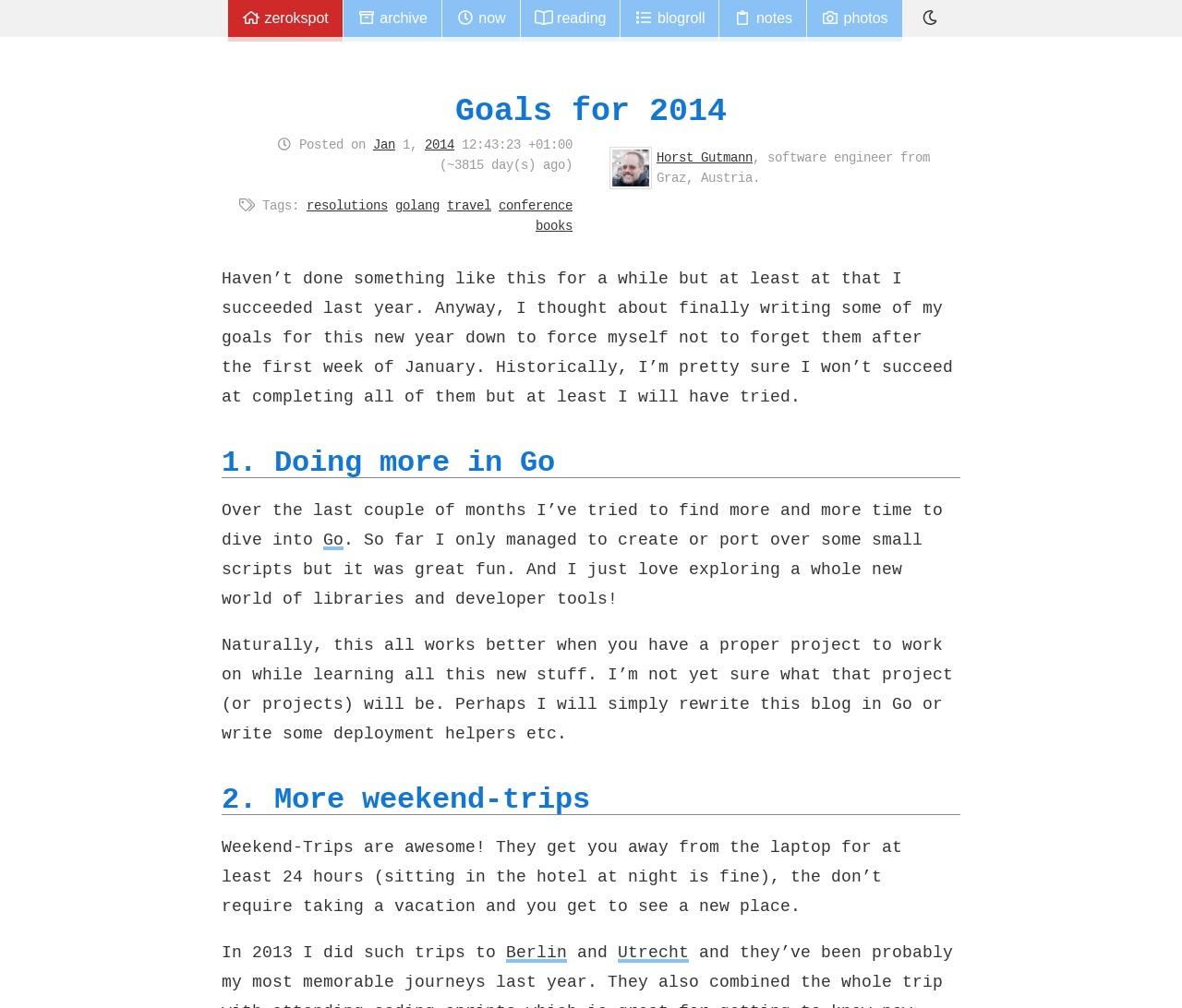Determine the bounding box coordinates of the clickable region to carry out the instruction: "Click on the 'Berlin' link".

[0.428, 0.933, 0.48, 0.955]